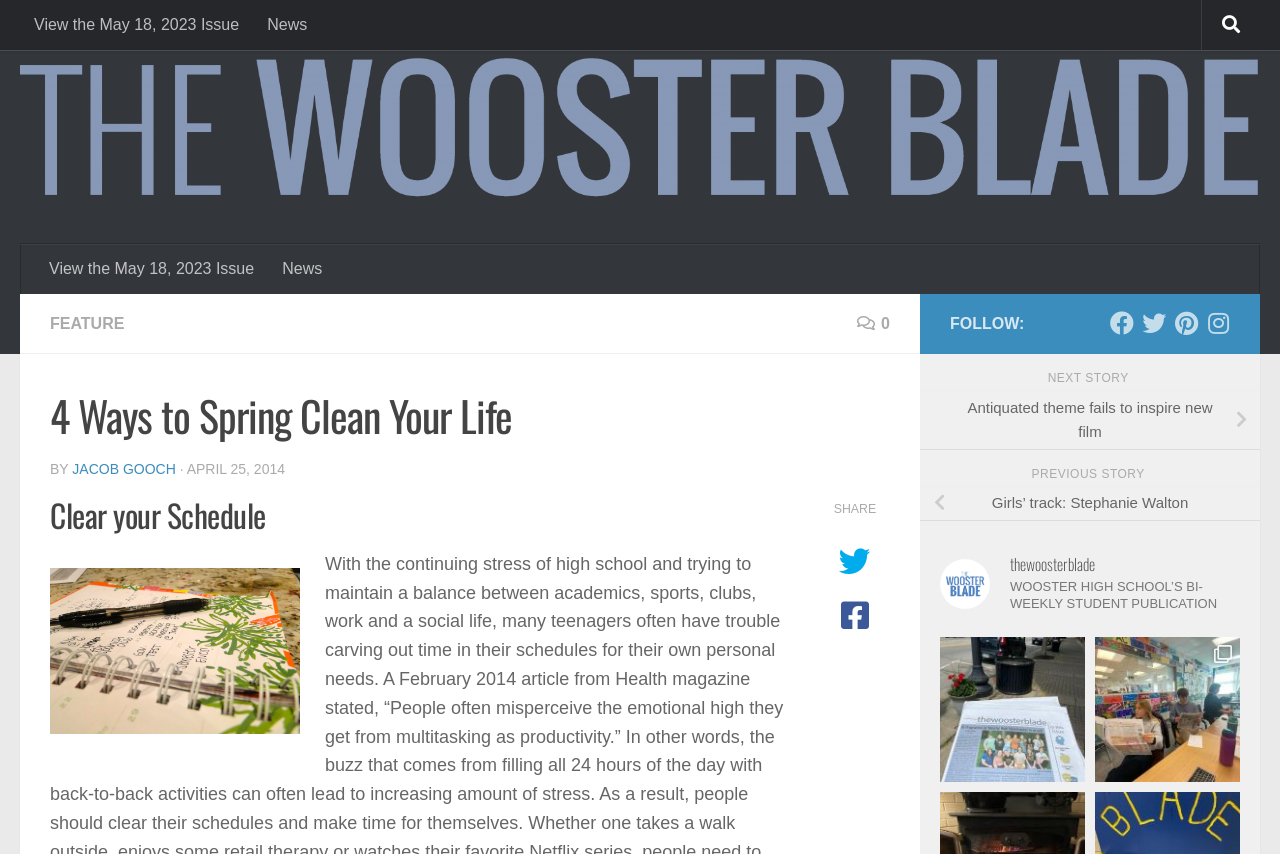Bounding box coordinates are given in the format (top-left x, top-left y, bottom-right x, bottom-right y). All values should be floating point numbers between 0 and 1. Provide the bounding box coordinate for the UI element described as: Girls’ track: Stephanie Walton

[0.719, 0.569, 0.984, 0.61]